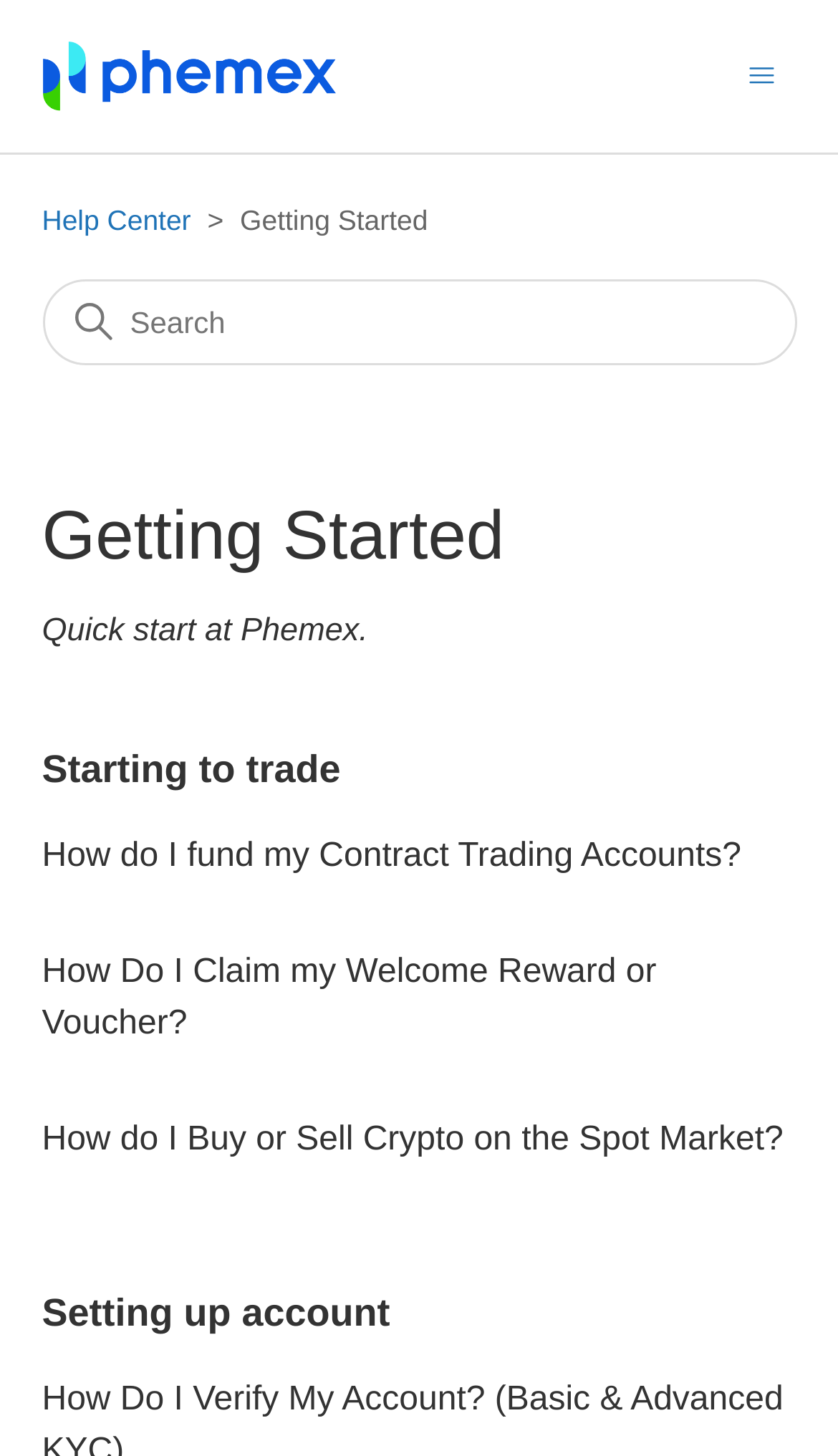Identify the bounding box coordinates of the clickable region necessary to fulfill the following instruction: "Go to Help Center home page". The bounding box coordinates should be four float numbers between 0 and 1, i.e., [left, top, right, bottom].

[0.05, 0.025, 0.406, 0.08]